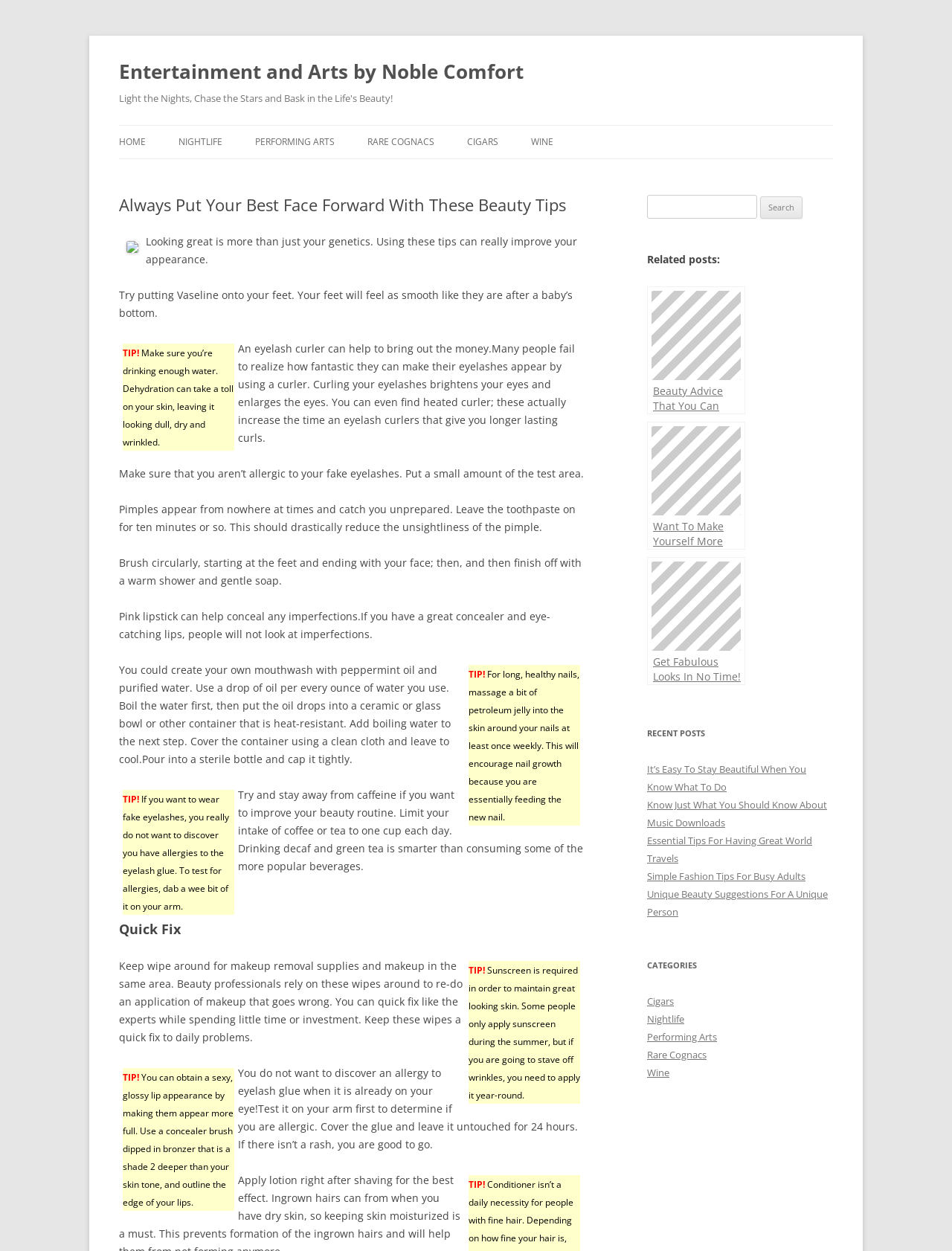By analyzing the image, answer the following question with a detailed response: How many navigation links are provided?

I counted the number of links provided in the navigation menu, including 'HOME', 'NIGHTLIFE', 'PERFORMING ARTS', 'RARE COGNACS', 'CIGARS', and 'WINE', and there are 6 of them.